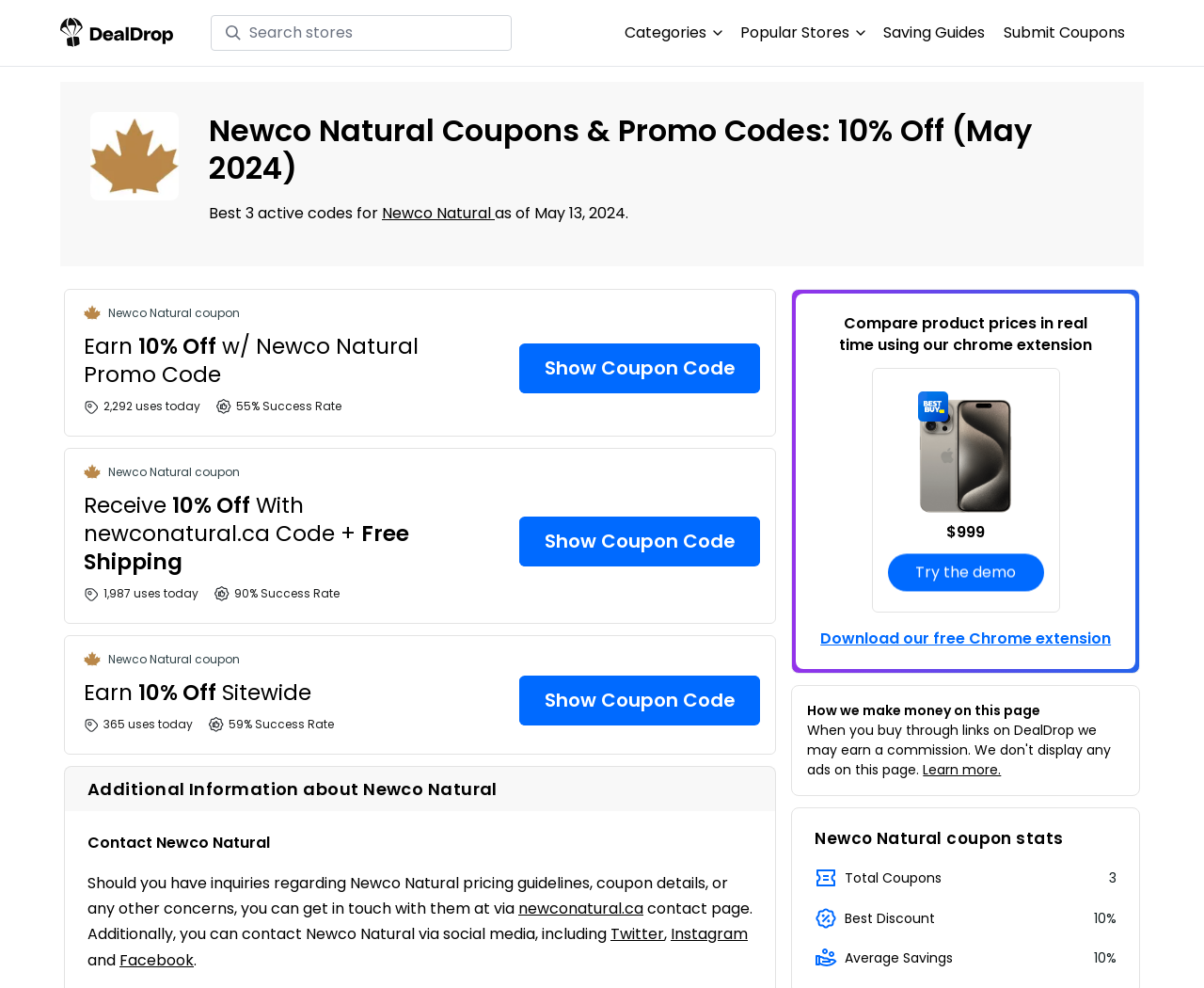Determine the bounding box coordinates of the clickable element to achieve the following action: 'Show Newco Natural coupon code'. Provide the coordinates as four float values between 0 and 1, formatted as [left, top, right, bottom].

[0.432, 0.348, 0.632, 0.398]